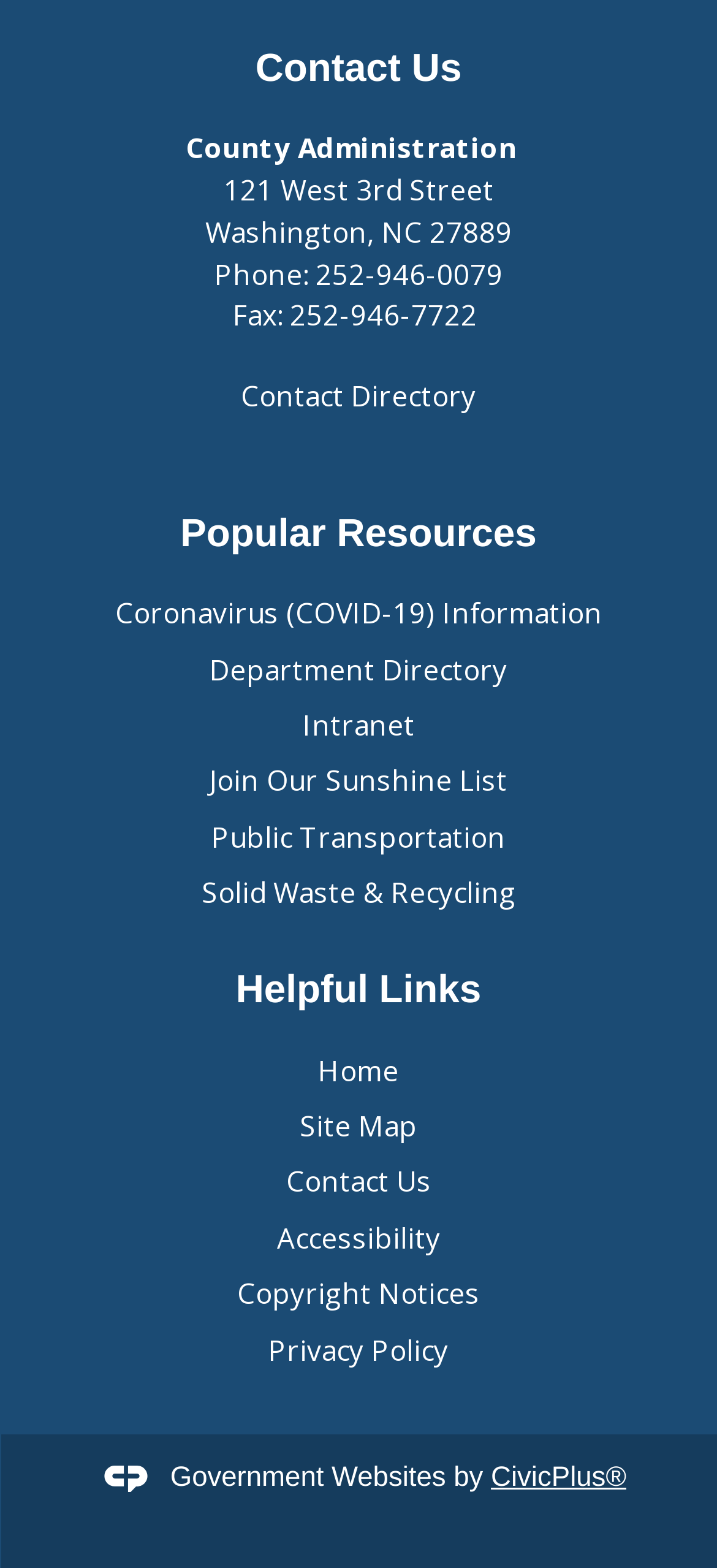Pinpoint the bounding box coordinates for the area that should be clicked to perform the following instruction: "go to Department Directory".

[0.292, 0.415, 0.708, 0.438]